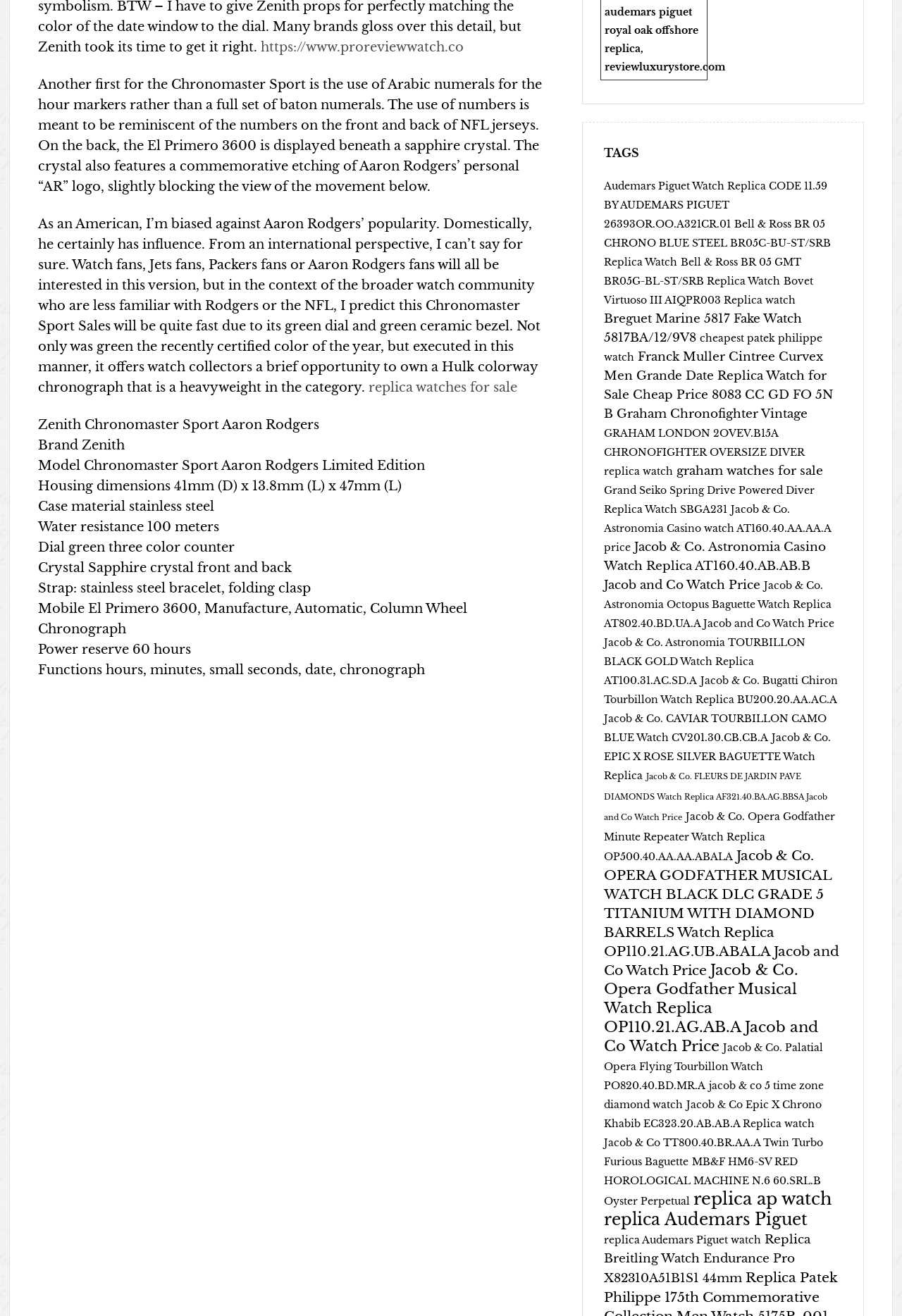Mark the bounding box of the element that matches the following description: "Oyster Perpetual".

[0.67, 0.908, 0.765, 0.918]